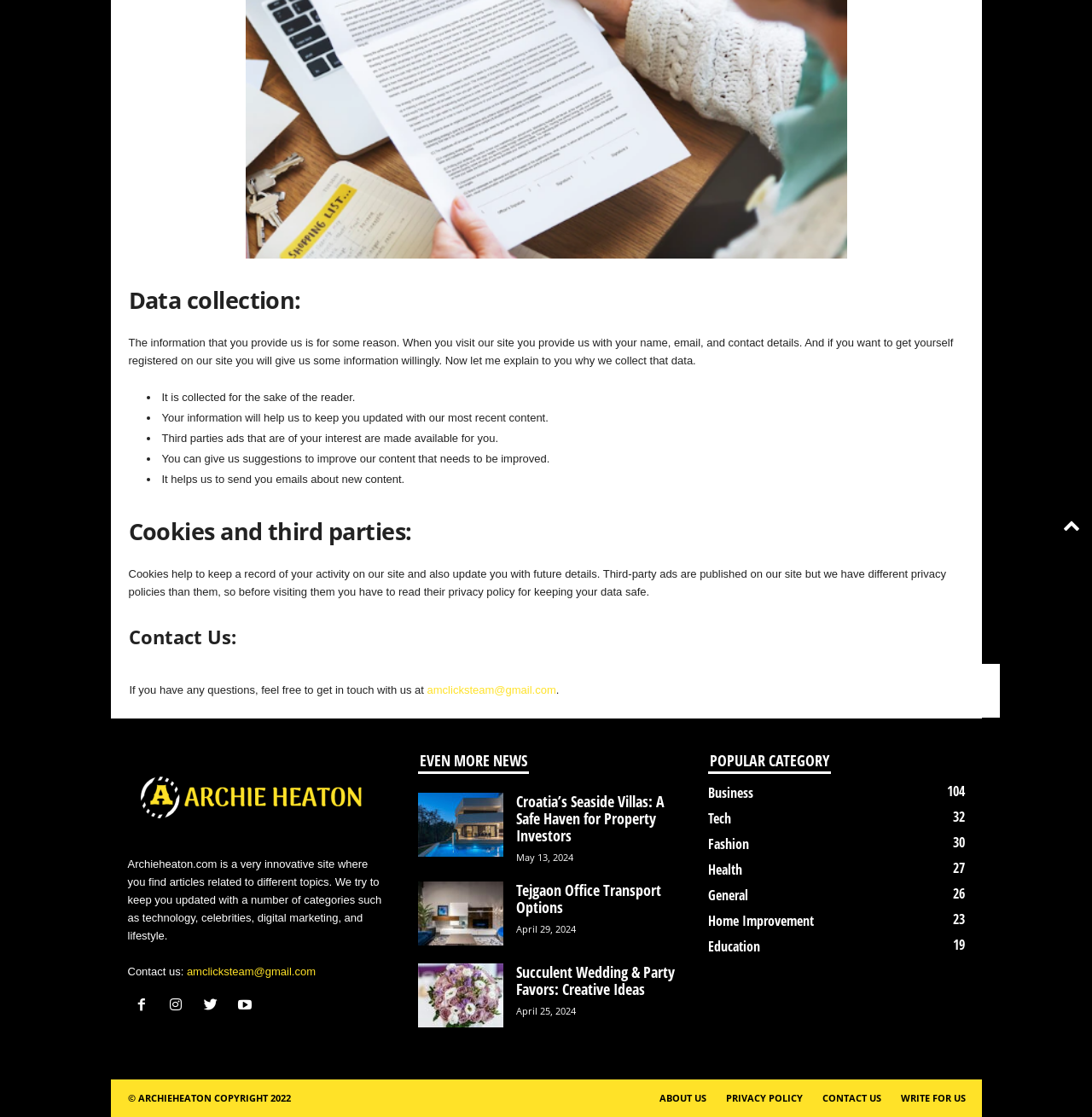Using the webpage screenshot, find the UI element described by Write For Us. Provide the bounding box coordinates in the format (top-left x, top-left y, bottom-right x, bottom-right y), ensuring all values are floating point numbers between 0 and 1.

[0.817, 0.977, 0.884, 0.989]